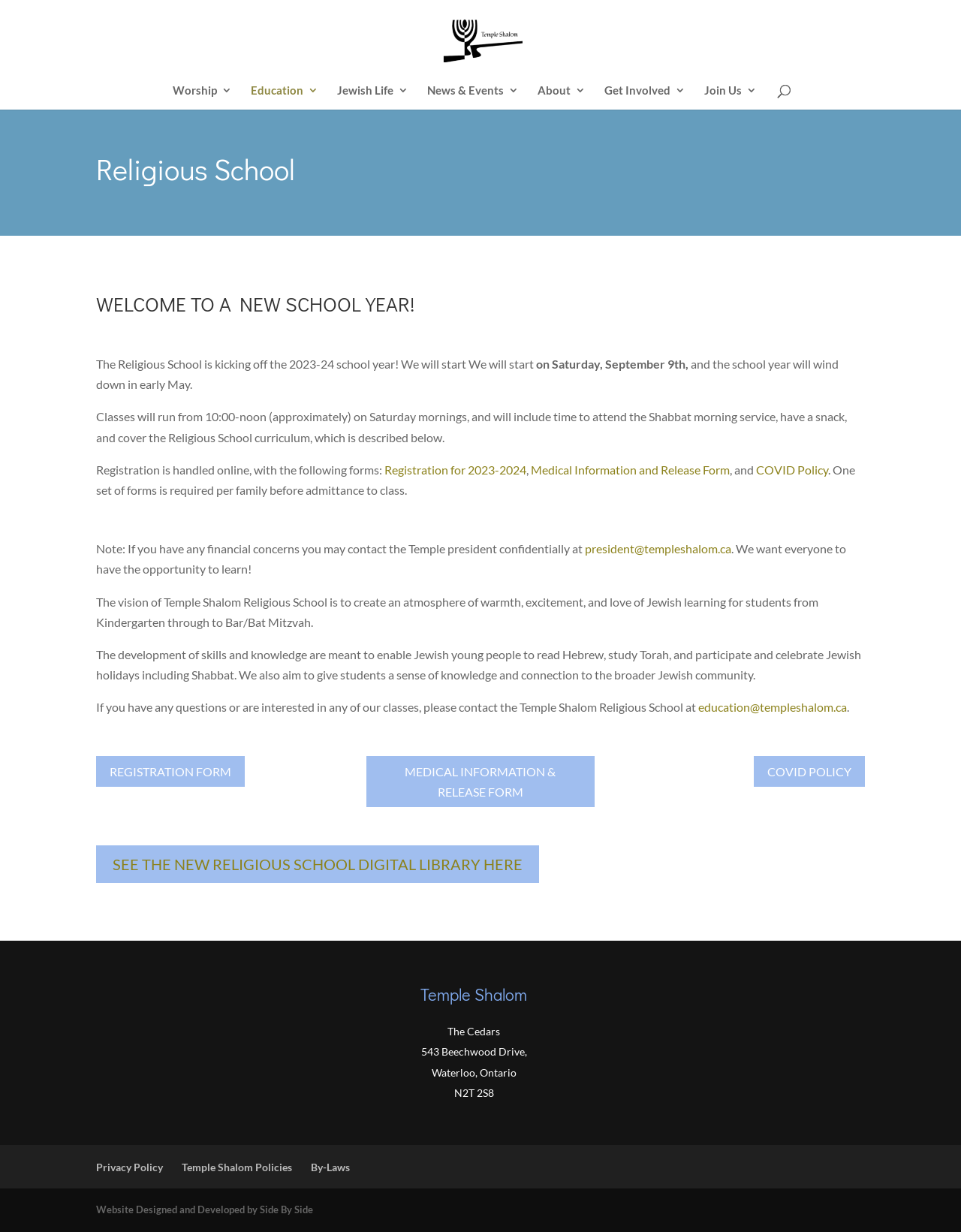From the webpage screenshot, predict the bounding box of the UI element that matches this description: "alt="Temple Shalom Reform Congregation"".

[0.426, 0.026, 0.576, 0.037]